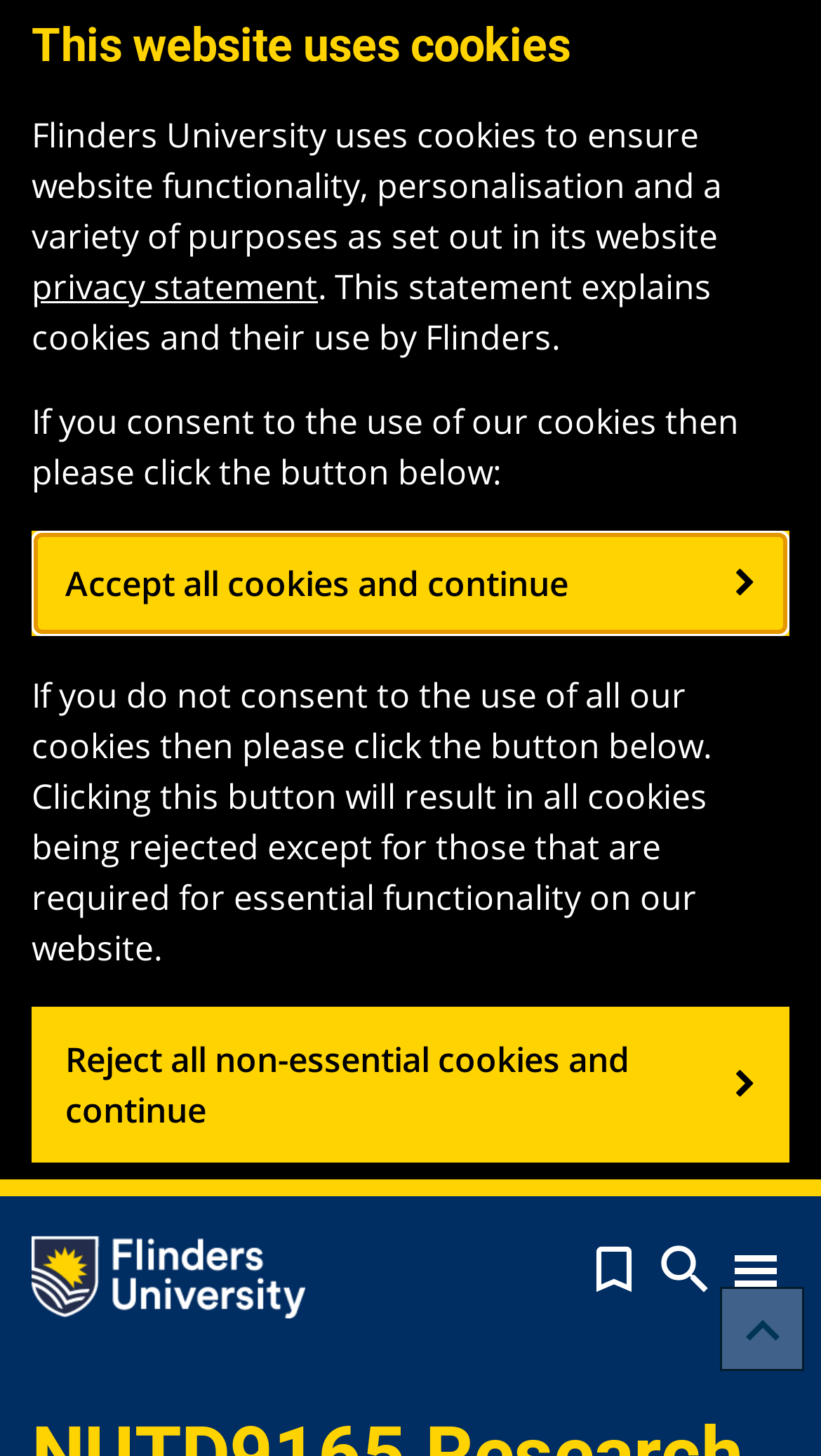Respond with a single word or phrase to the following question:
What is the navigation toggle button?

Toggle navigation